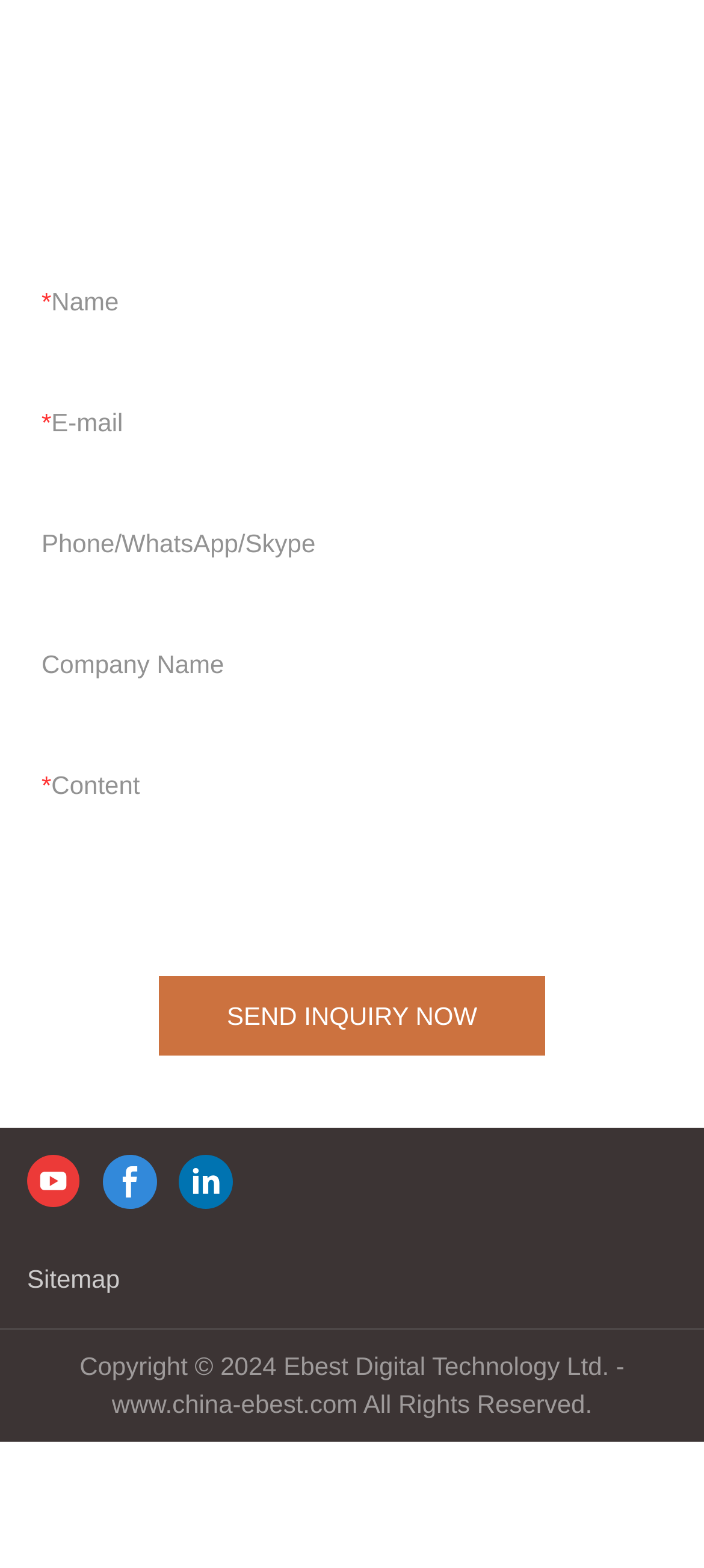Provide your answer in a single word or phrase: 
What is the purpose of the contact form?

To send inquiry